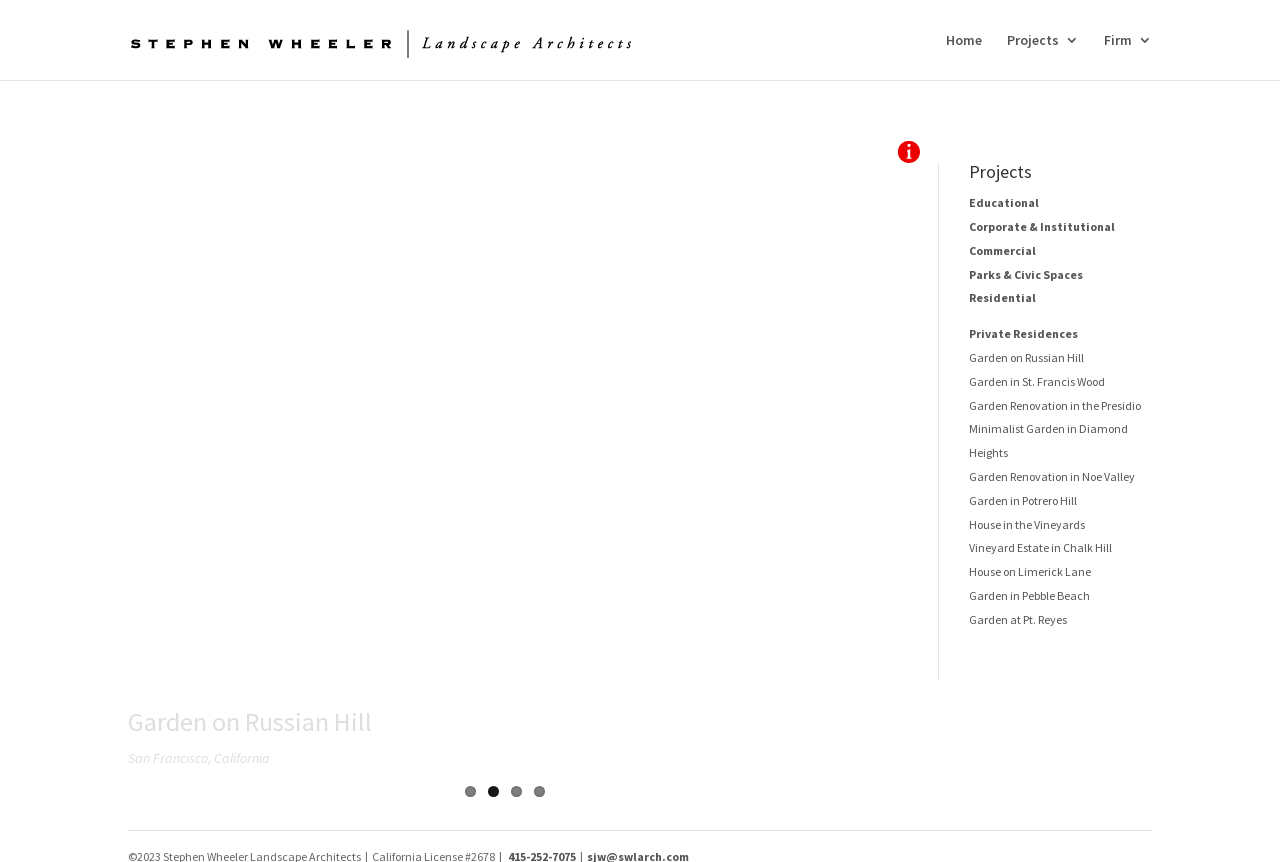What is the name of the project displayed in the main image?
Provide a short answer using one word or a brief phrase based on the image.

Garden on Russian Hill